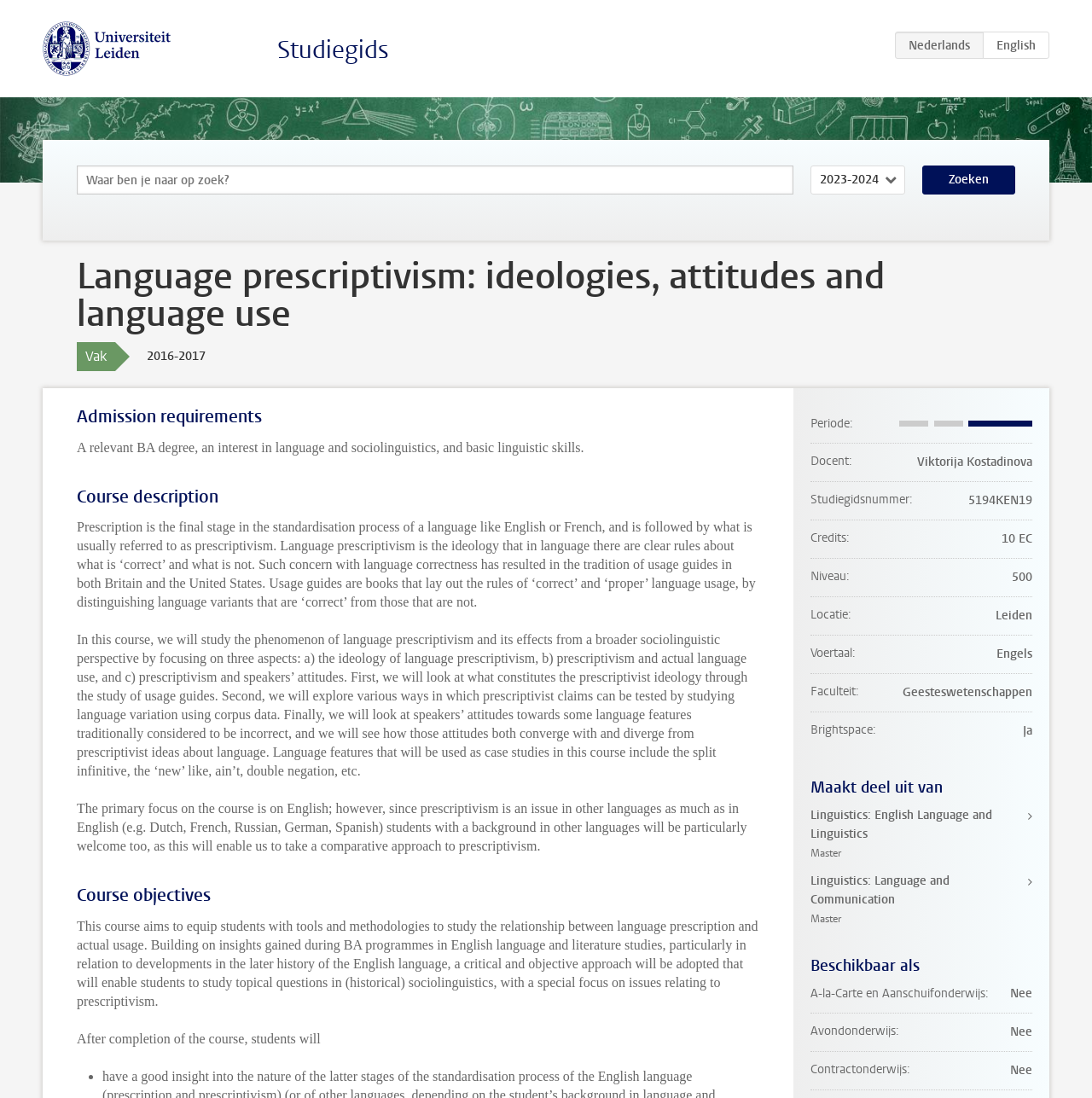Please provide the bounding box coordinates for the element that needs to be clicked to perform the instruction: "View course description". The coordinates must consist of four float numbers between 0 and 1, formatted as [left, top, right, bottom].

[0.07, 0.442, 0.695, 0.463]